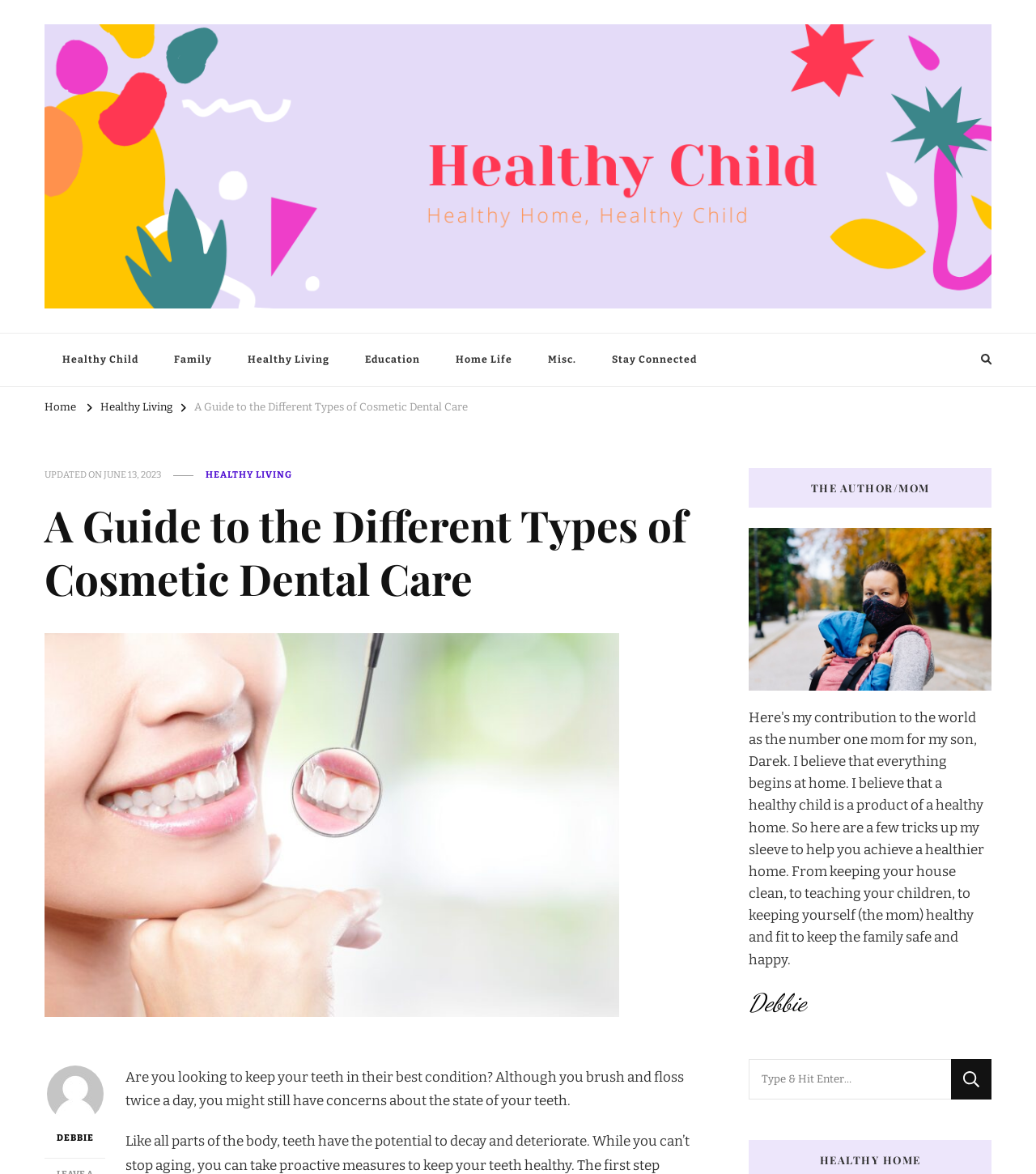Extract the bounding box coordinates for the UI element described as: "alt="Healthy Child"".

[0.043, 0.021, 0.957, 0.263]